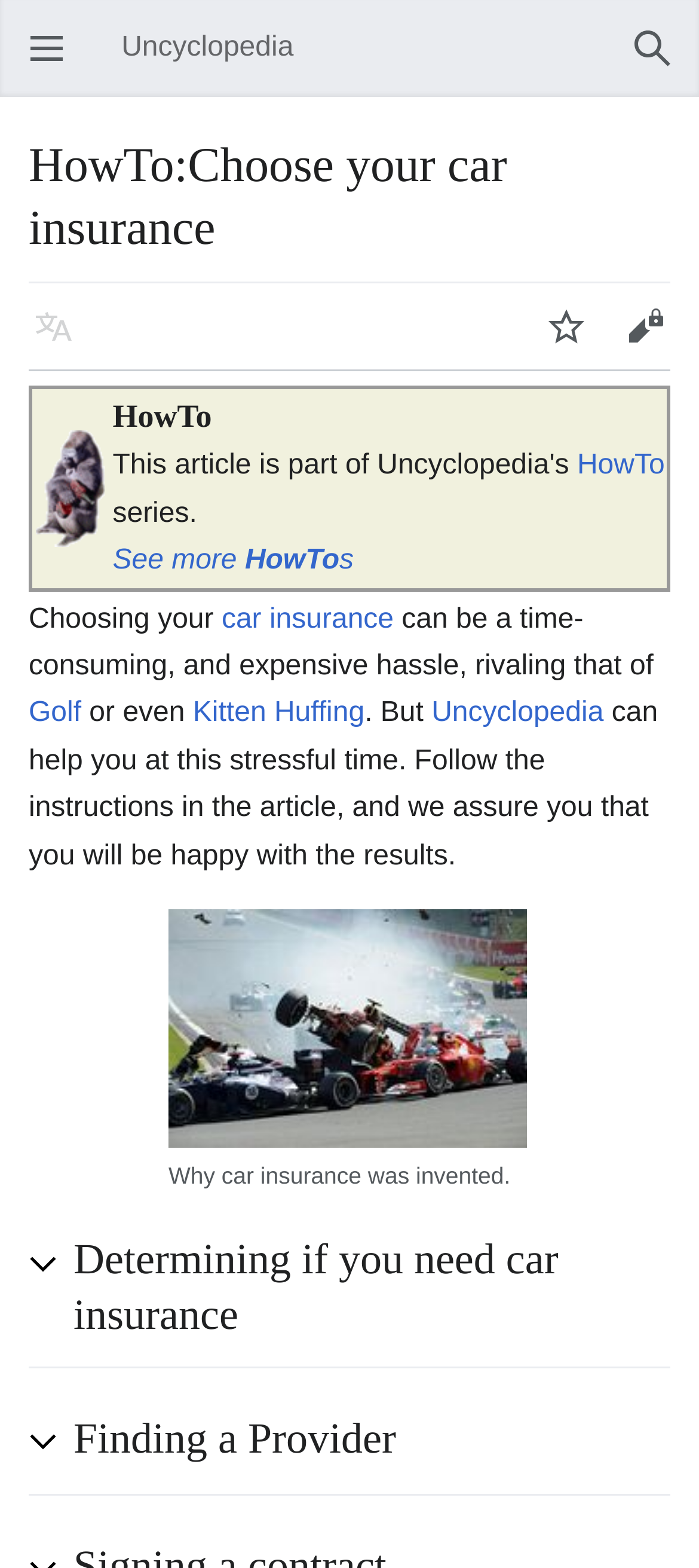Generate the text of the webpage's primary heading.

HowTo:Choose your car insurance